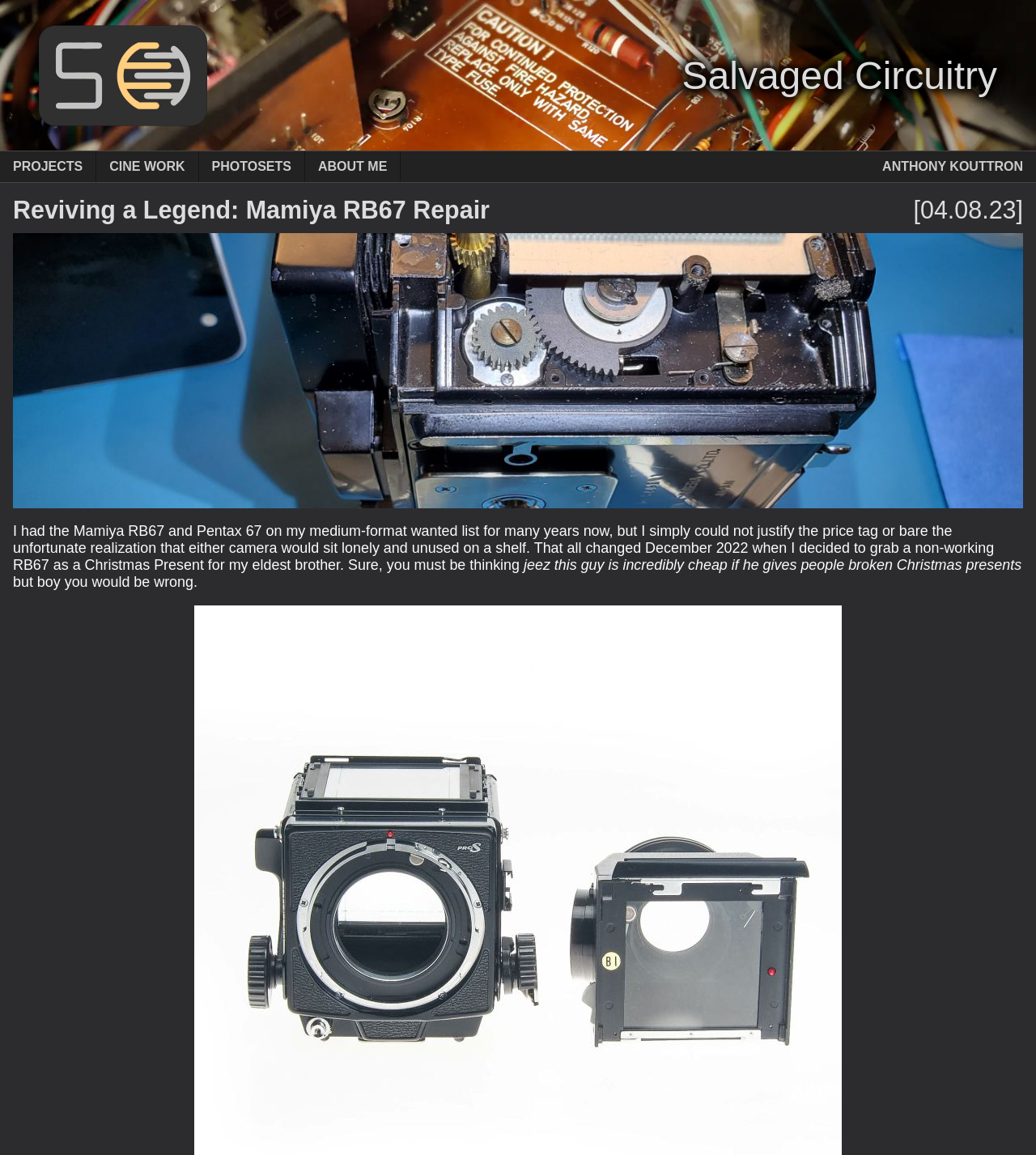Please identify the bounding box coordinates of the element I should click to complete this instruction: 'Read the 'Reviving a Legend: Mamiya RB67 Repair' article'. The coordinates should be given as four float numbers between 0 and 1, like this: [left, top, right, bottom].

[0.012, 0.17, 0.473, 0.194]